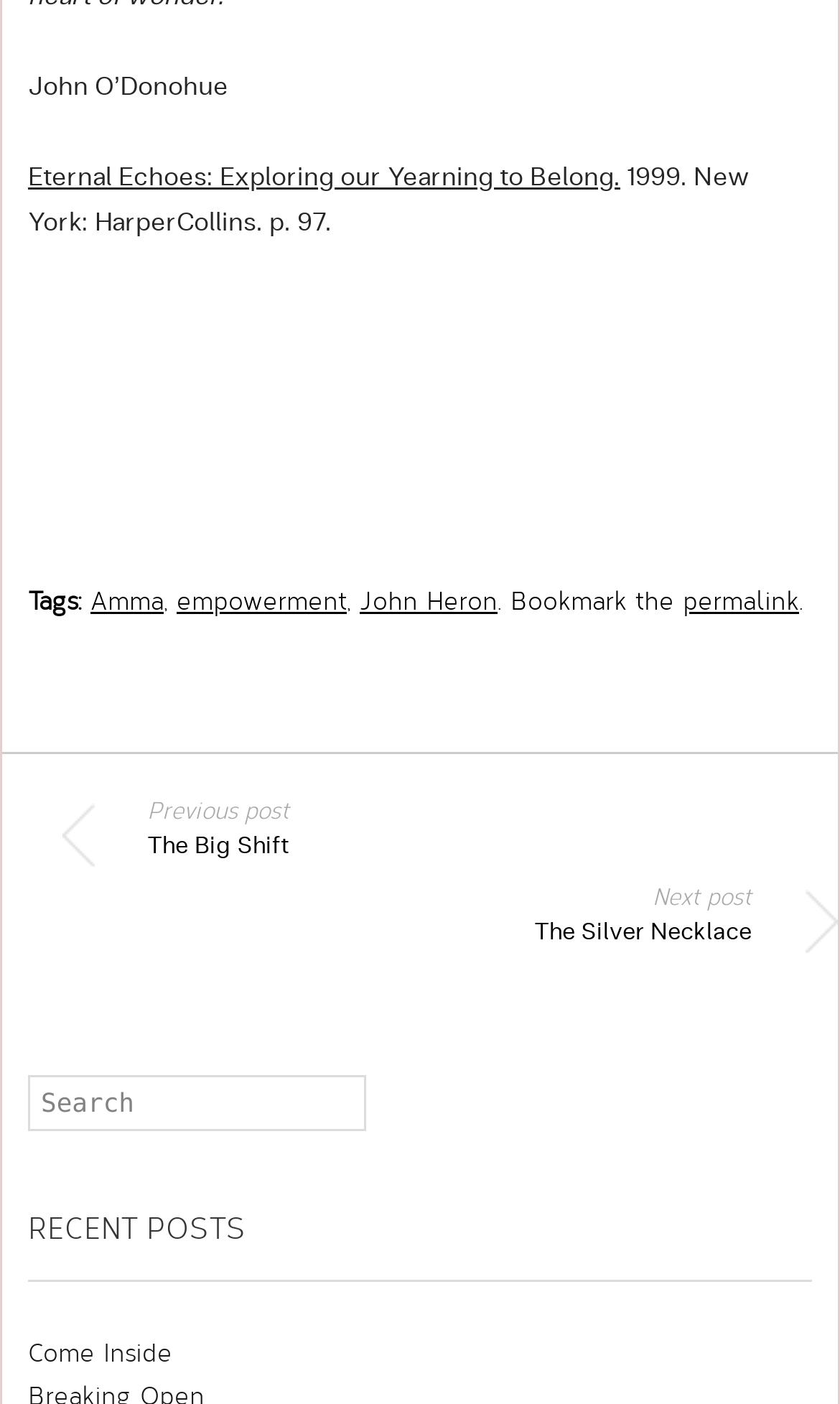How many tags are associated with this post?
Use the information from the screenshot to give a comprehensive response to the question.

The tags associated with this post are 'Amma', 'empowerment', and 'John Heron', as indicated by the link elements in the footer section of the page.